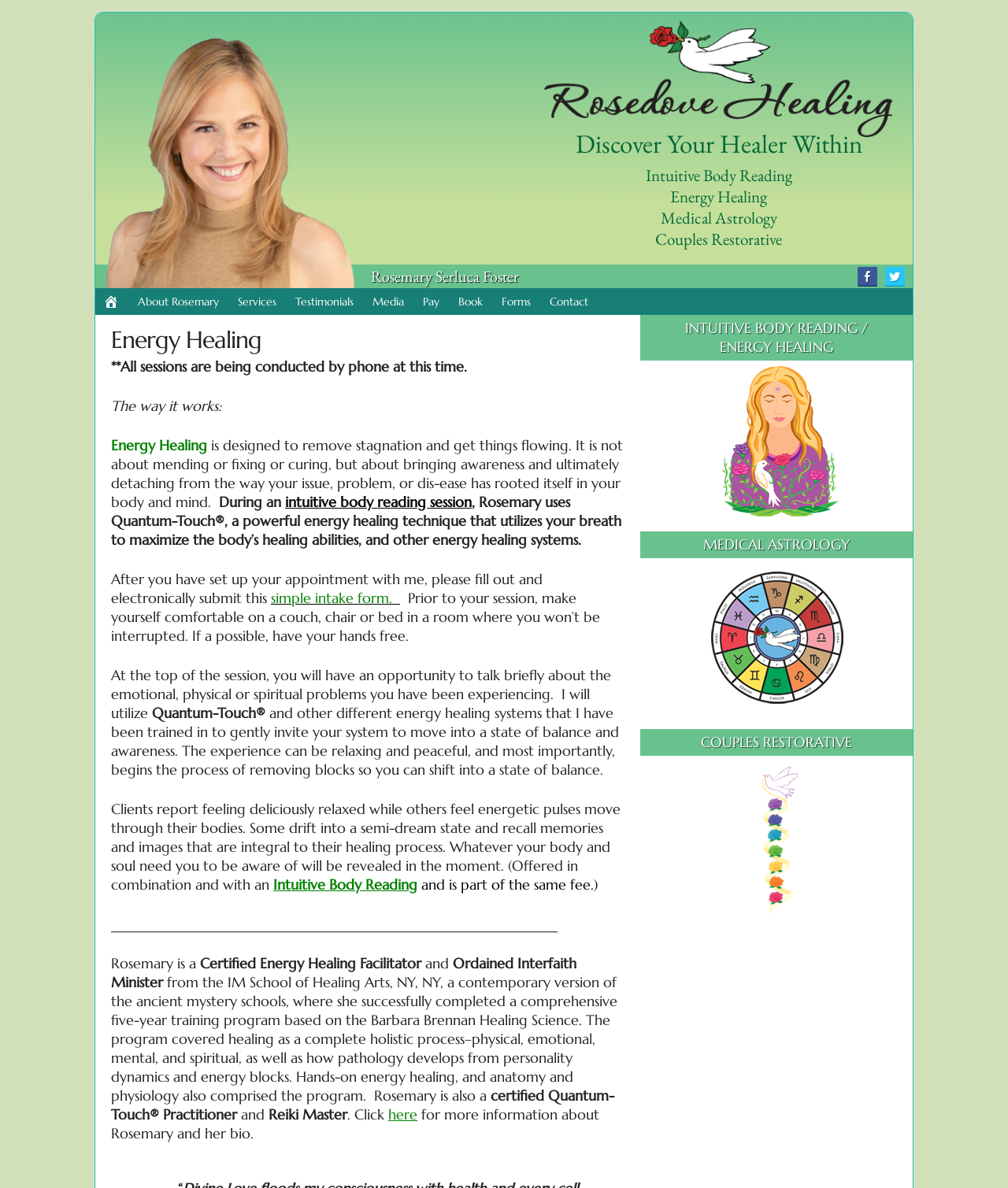Answer the question in one word or a short phrase:
What is the purpose of the energy healing session?

To bring awareness and detach from issues